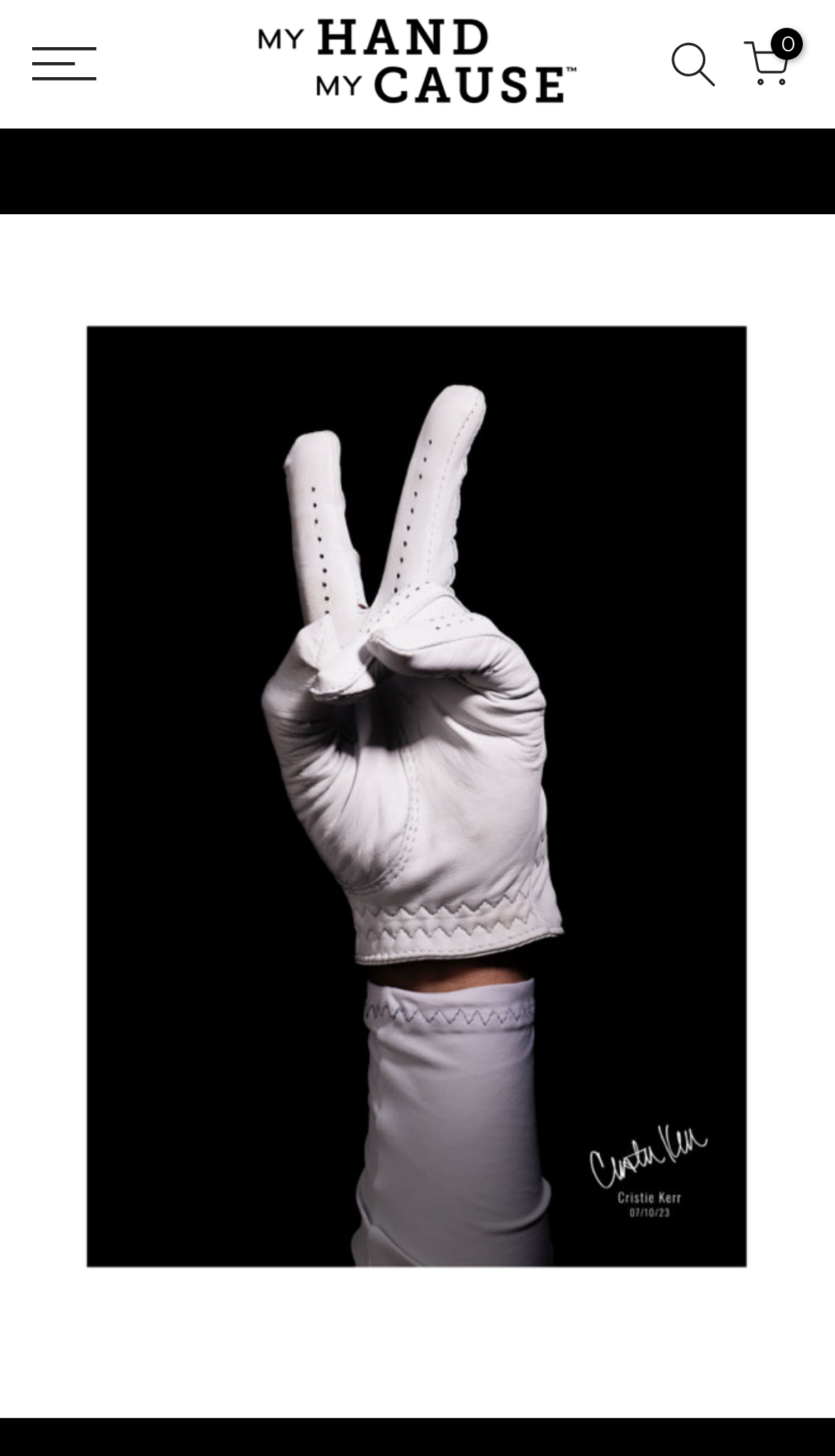Provide the bounding box coordinates of the HTML element this sentence describes: "0 / ¥0.00". The bounding box coordinates consist of four float numbers between 0 and 1, i.e., [left, top, right, bottom].

[0.89, 0.028, 0.946, 0.06]